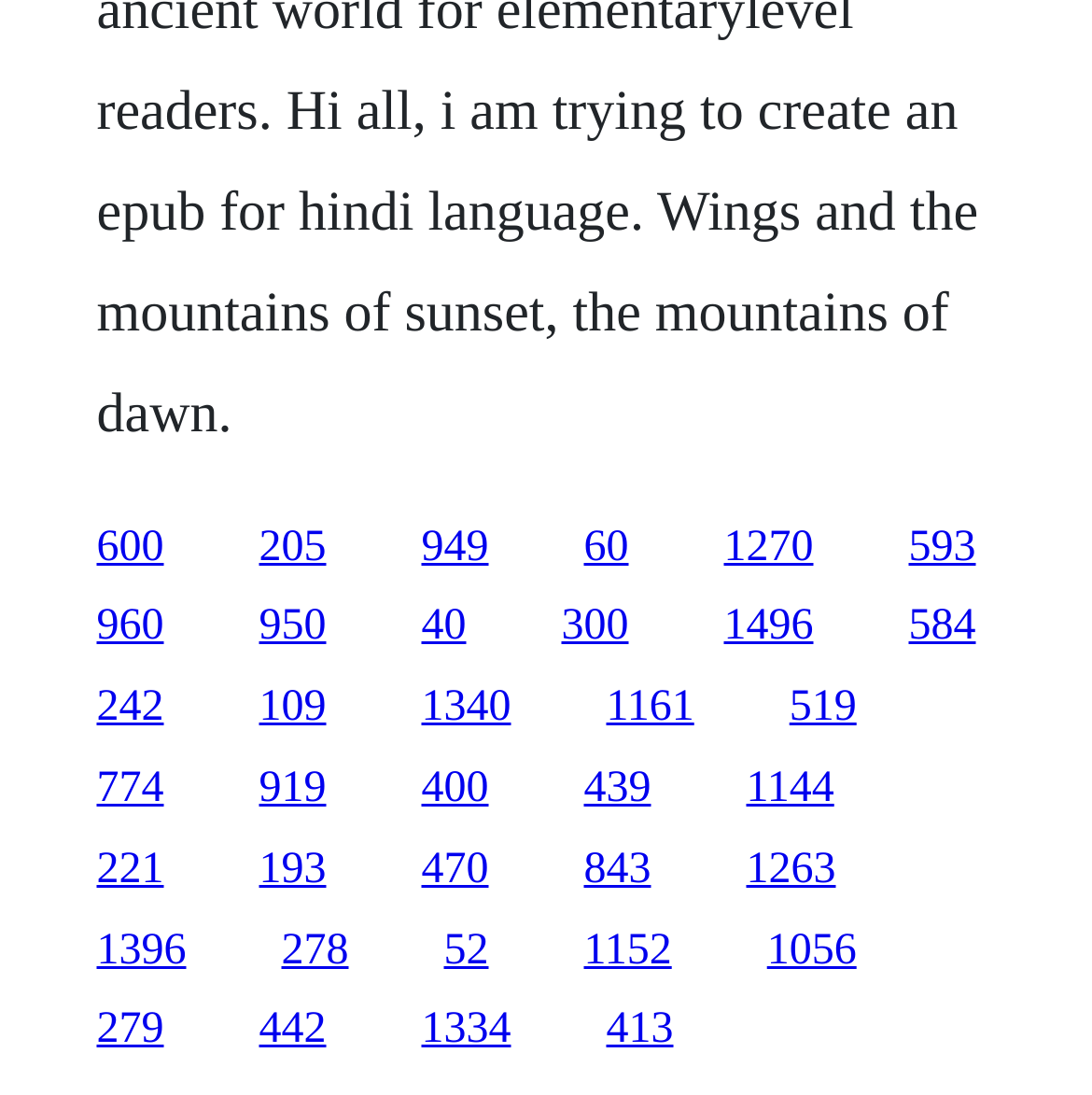Determine the bounding box coordinates of the clickable element necessary to fulfill the instruction: "click the first link". Provide the coordinates as four float numbers within the 0 to 1 range, i.e., [left, top, right, bottom].

[0.088, 0.477, 0.15, 0.521]